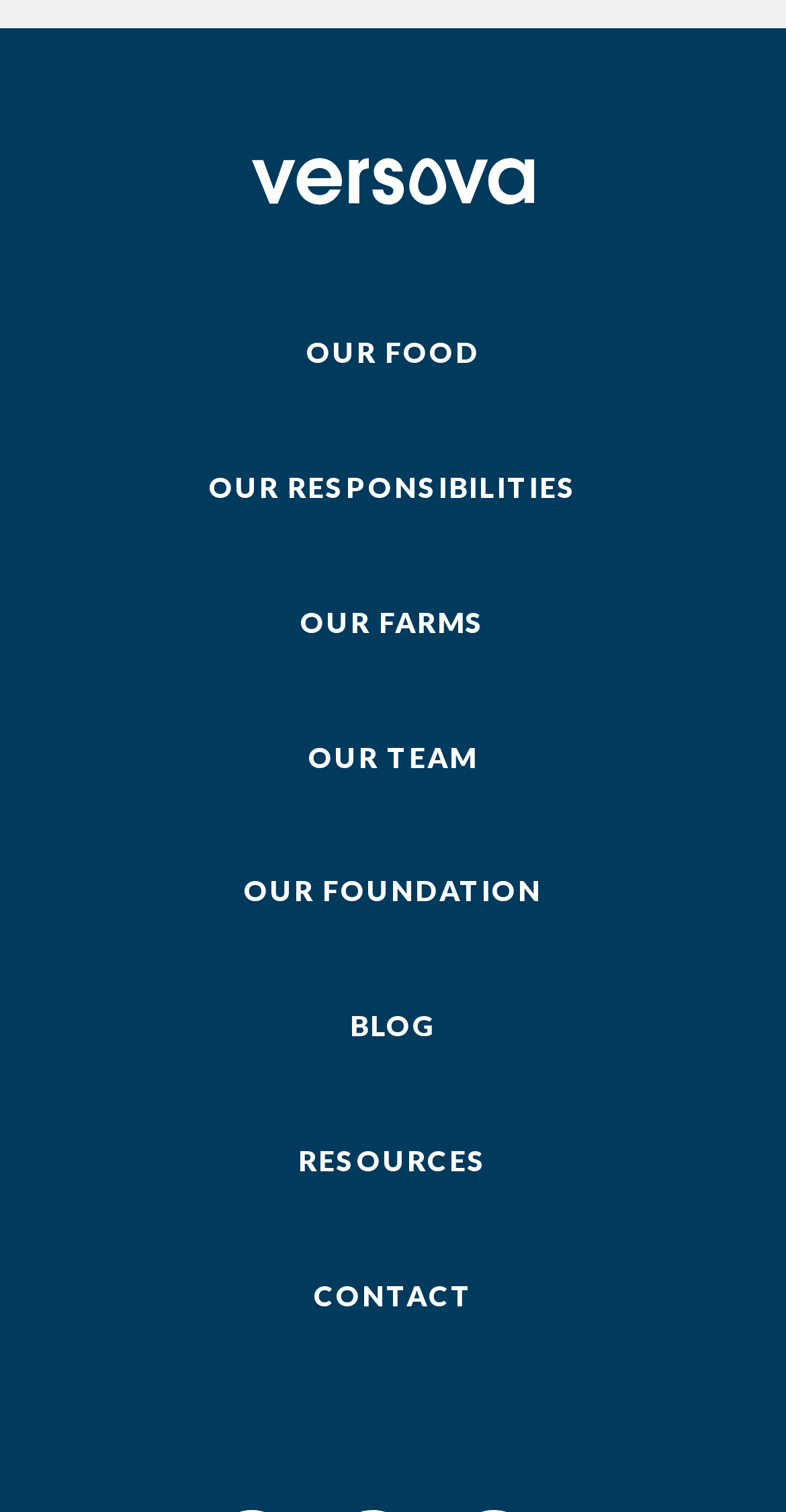Reply to the question with a brief word or phrase: What is the second heading on the page?

OUR RESPONSIBILITIES